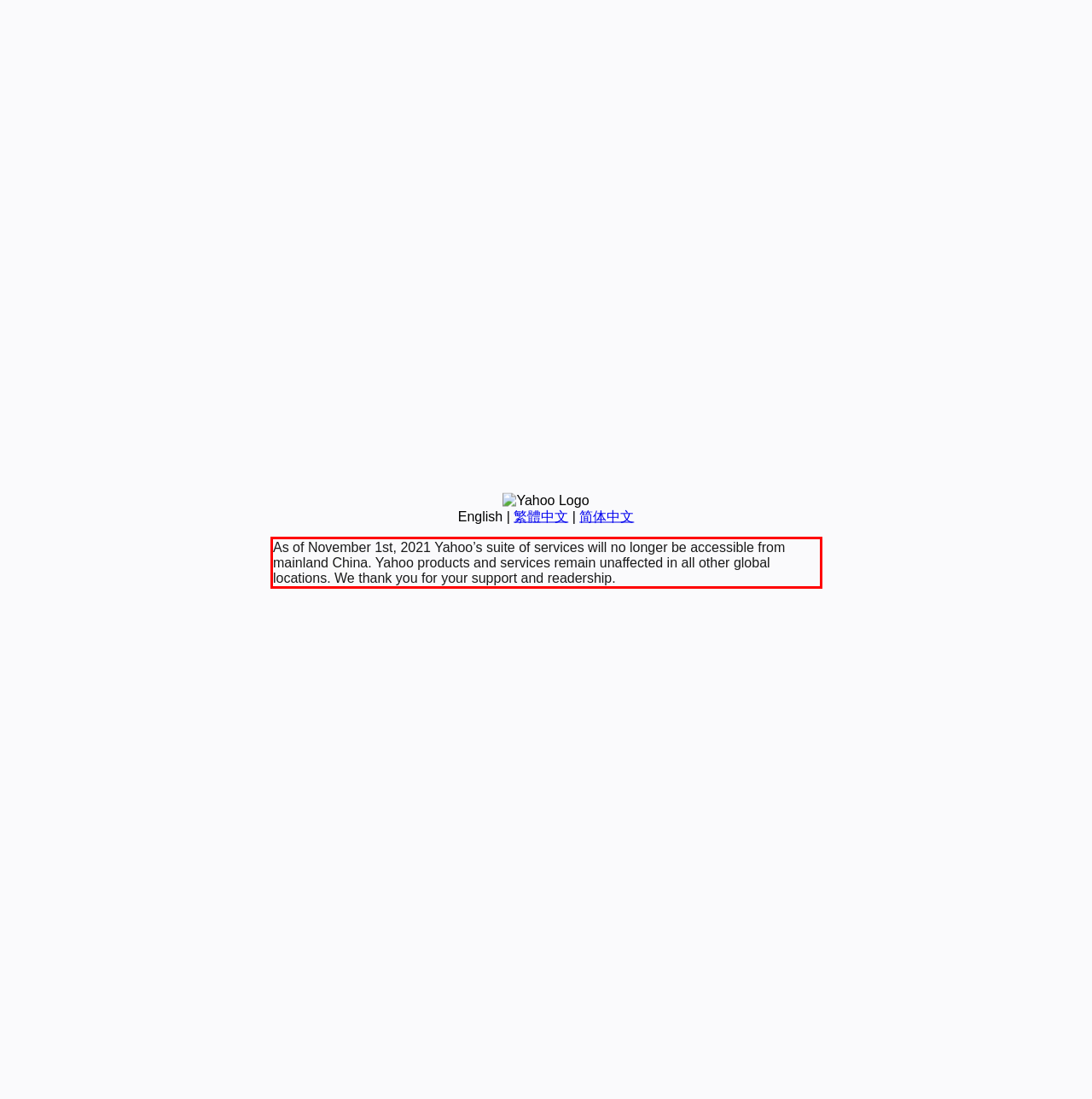Please identify and extract the text content from the UI element encased in a red bounding box on the provided webpage screenshot.

As of November 1st, 2021 Yahoo’s suite of services will no longer be accessible from mainland China. Yahoo products and services remain unaffected in all other global locations. We thank you for your support and readership.